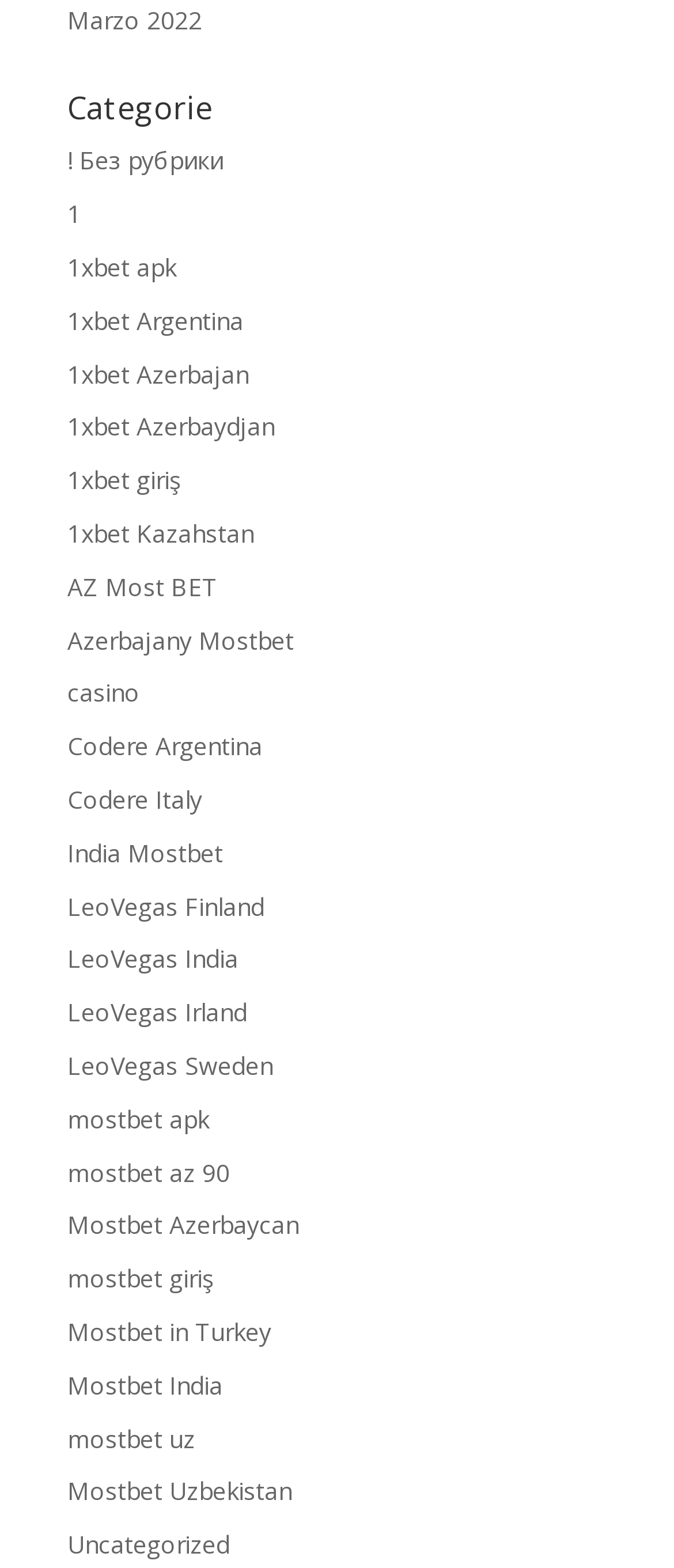Please find the bounding box coordinates of the section that needs to be clicked to achieve this instruction: "Access the 'LeoVegas Finland' website".

[0.1, 0.567, 0.392, 0.588]